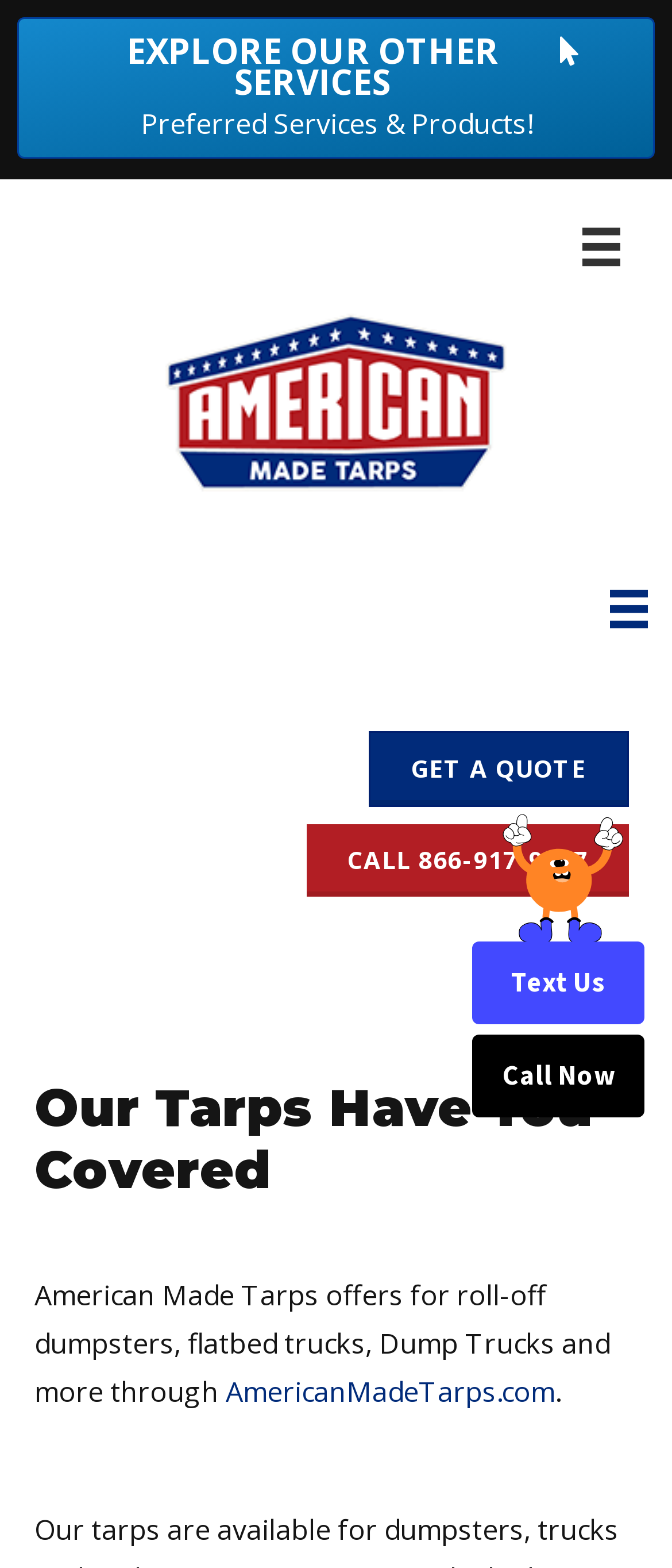Identify the bounding box coordinates of the area you need to click to perform the following instruction: "Text us".

[0.703, 0.6, 0.959, 0.653]